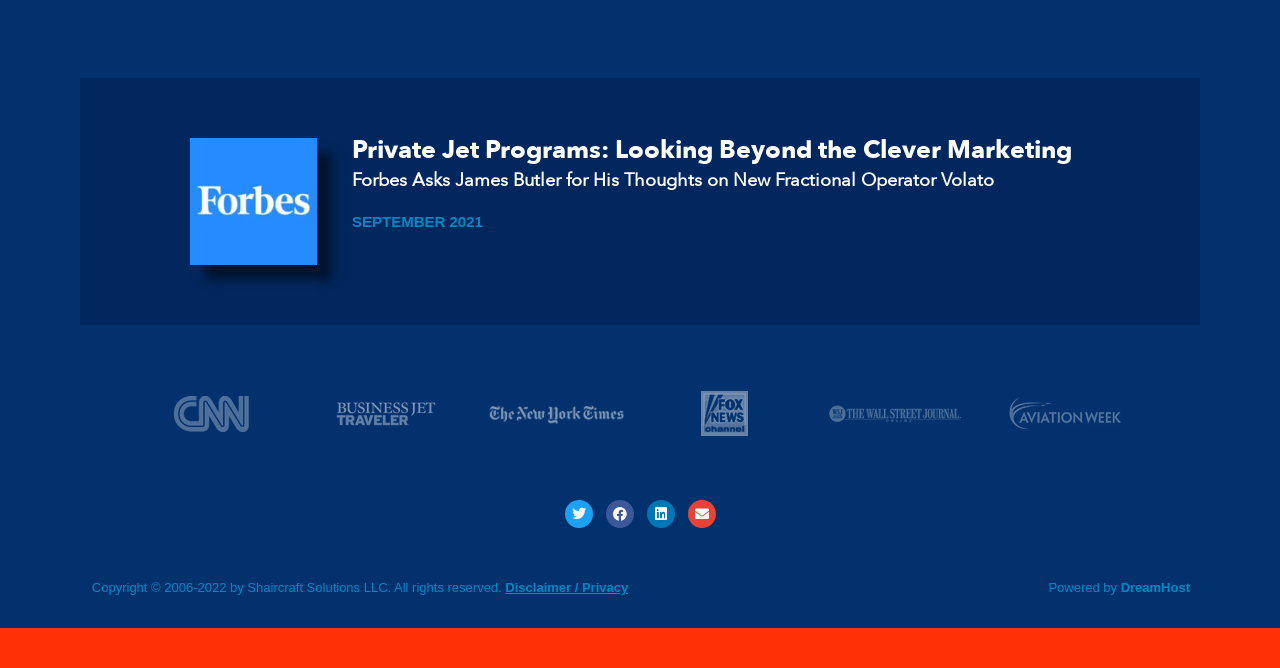Locate the bounding box coordinates of the UI element described by: "Facebook". The bounding box coordinates should consist of four float numbers between 0 and 1, i.e., [left, top, right, bottom].

[0.473, 0.749, 0.495, 0.791]